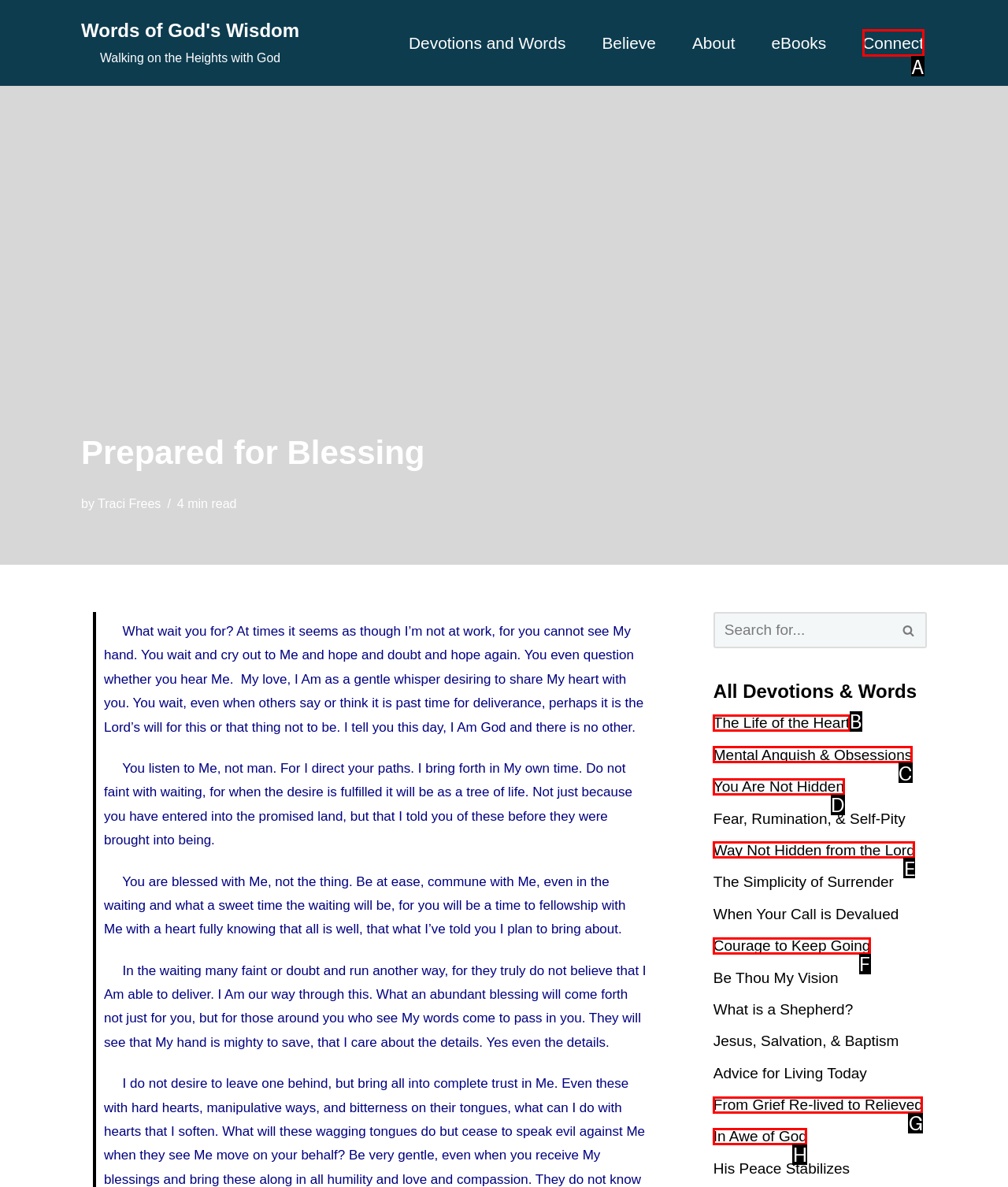Choose the option that best matches the description: From Grief Re-lived to Relieved
Indicate the letter of the matching option directly.

G